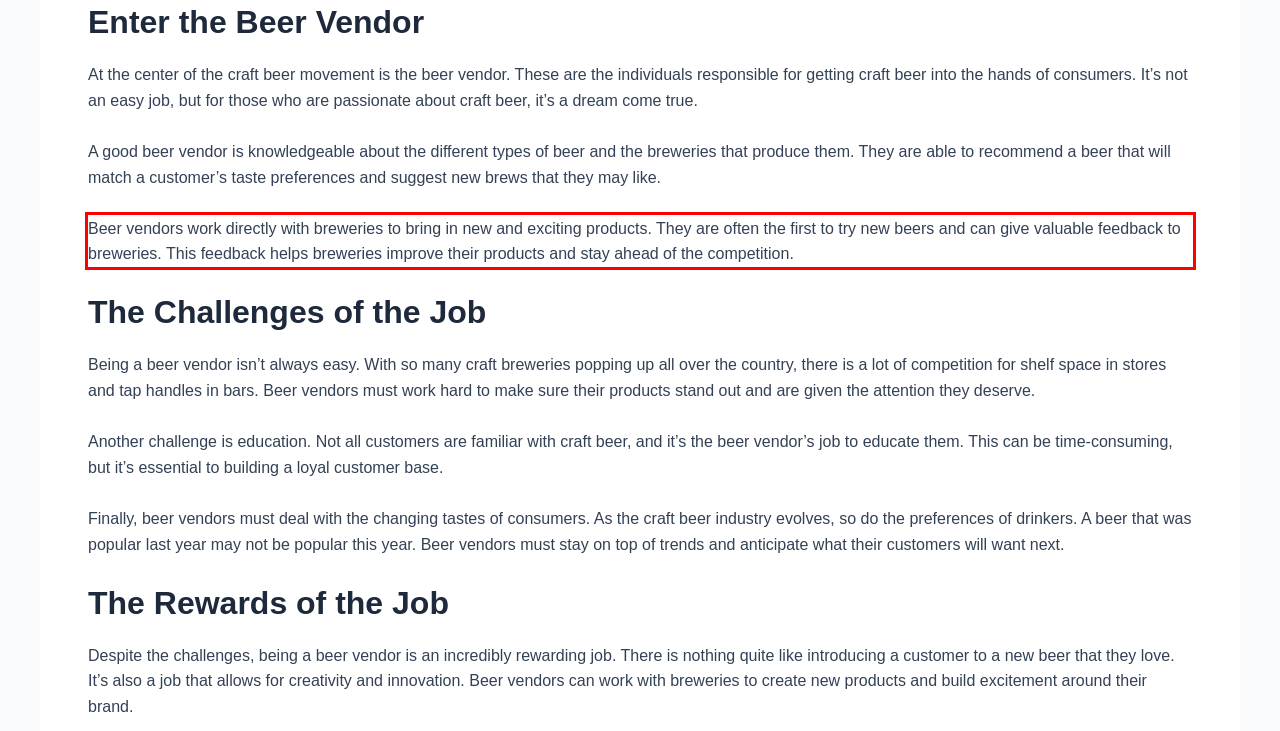With the given screenshot of a webpage, locate the red rectangle bounding box and extract the text content using OCR.

Beer vendors work directly with breweries to bring in new and exciting products. They are often the first to try new beers and can give valuable feedback to breweries. This feedback helps breweries improve their products and stay ahead of the competition.